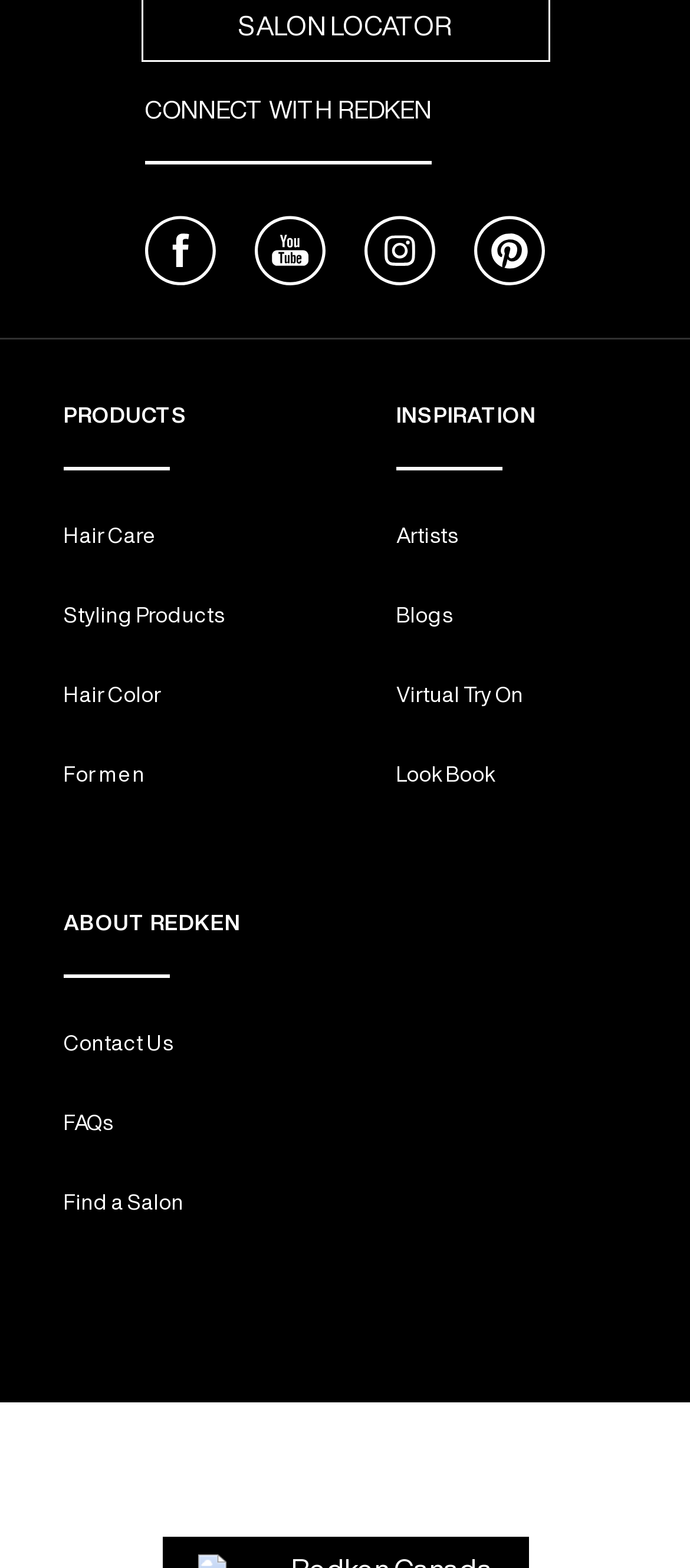Determine the bounding box coordinates for the area you should click to complete the following instruction: "Get inspired by Redken's Look Book".

[0.574, 0.485, 0.718, 0.503]